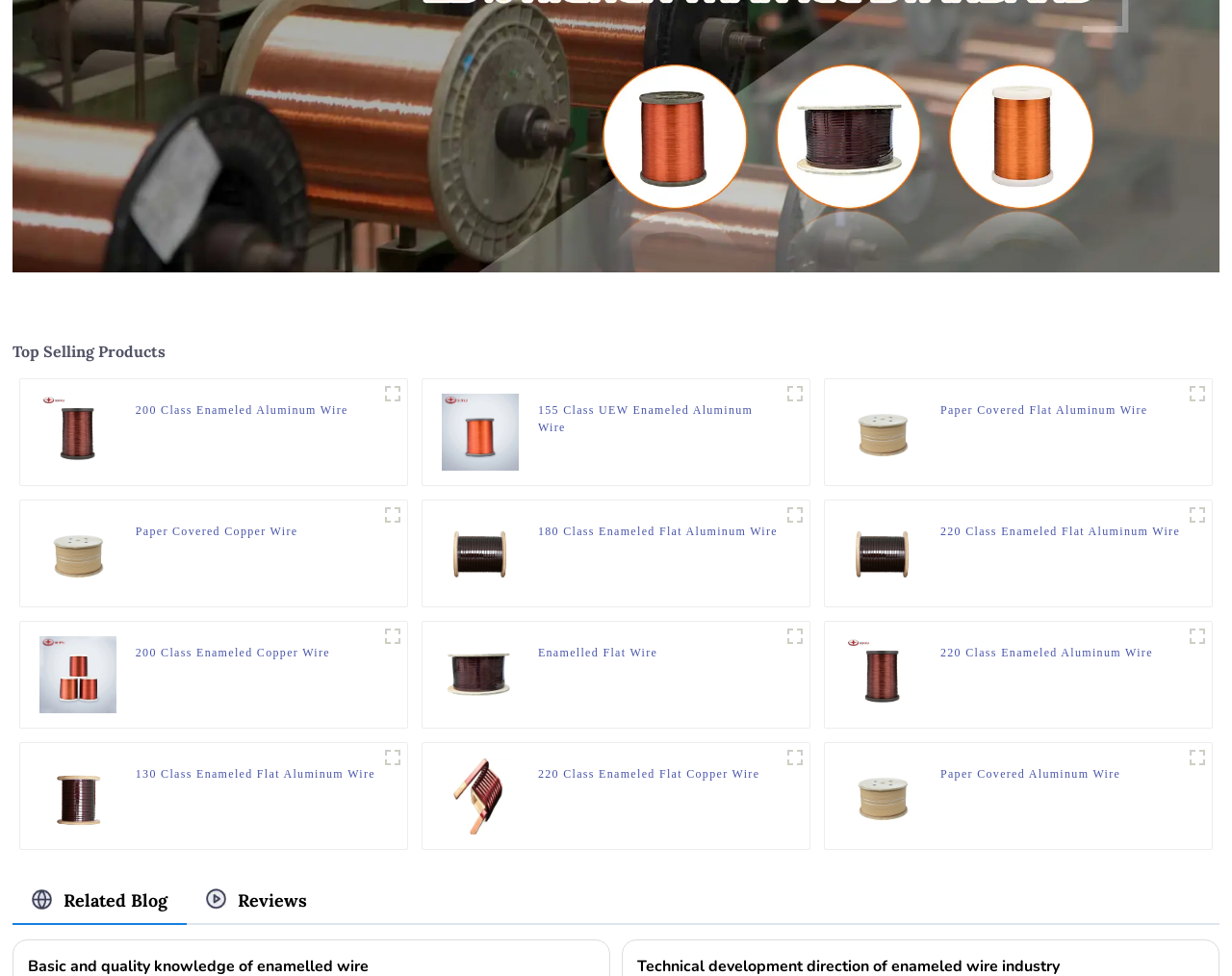Find the bounding box coordinates of the element you need to click on to perform this action: 'View '200 Class Enameled Aluminum Wire''. The coordinates should be represented by four float values between 0 and 1, in the format [left, top, right, bottom].

[0.11, 0.411, 0.283, 0.447]